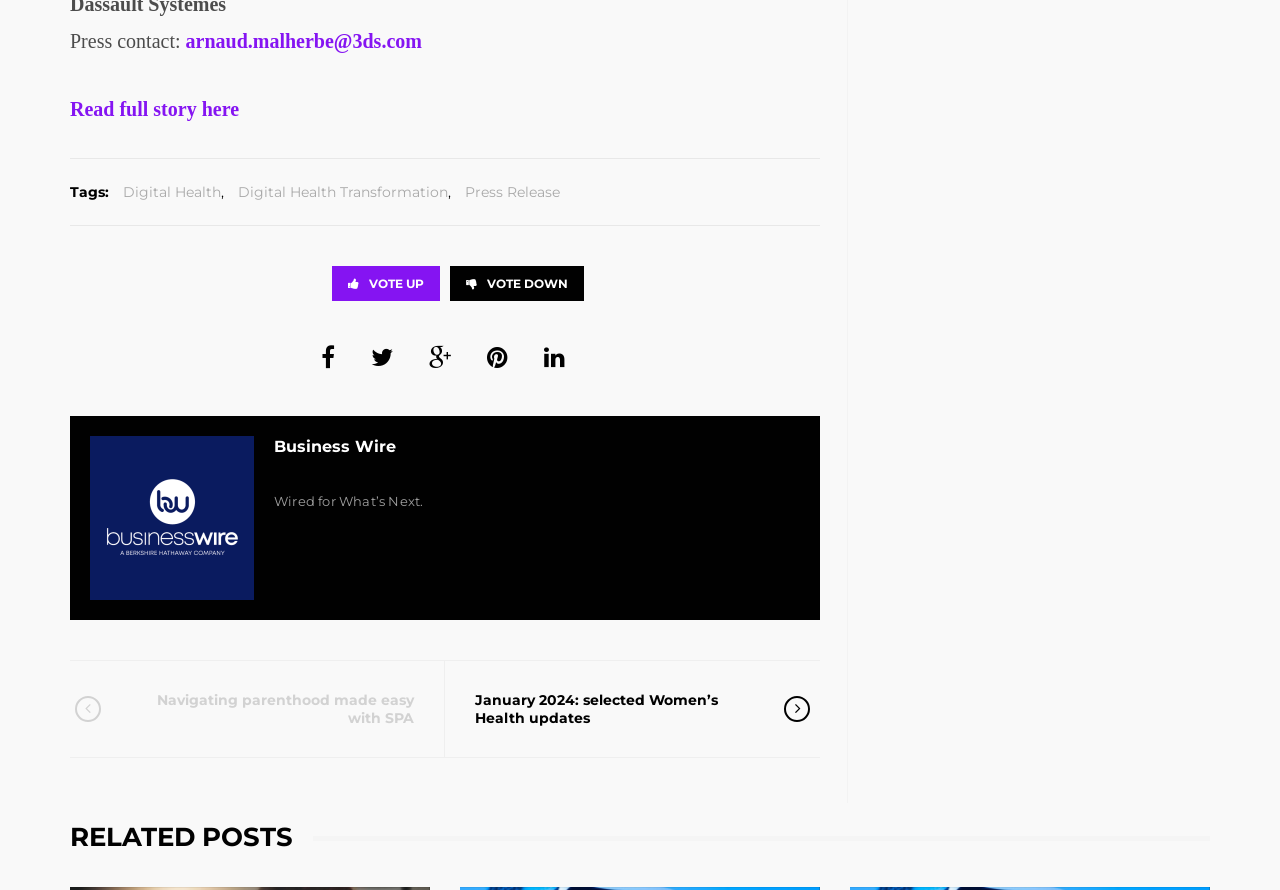What are the tags of the current story?
Using the image as a reference, answer the question with a short word or phrase.

Digital Health, Digital Health Transformation, Press Release